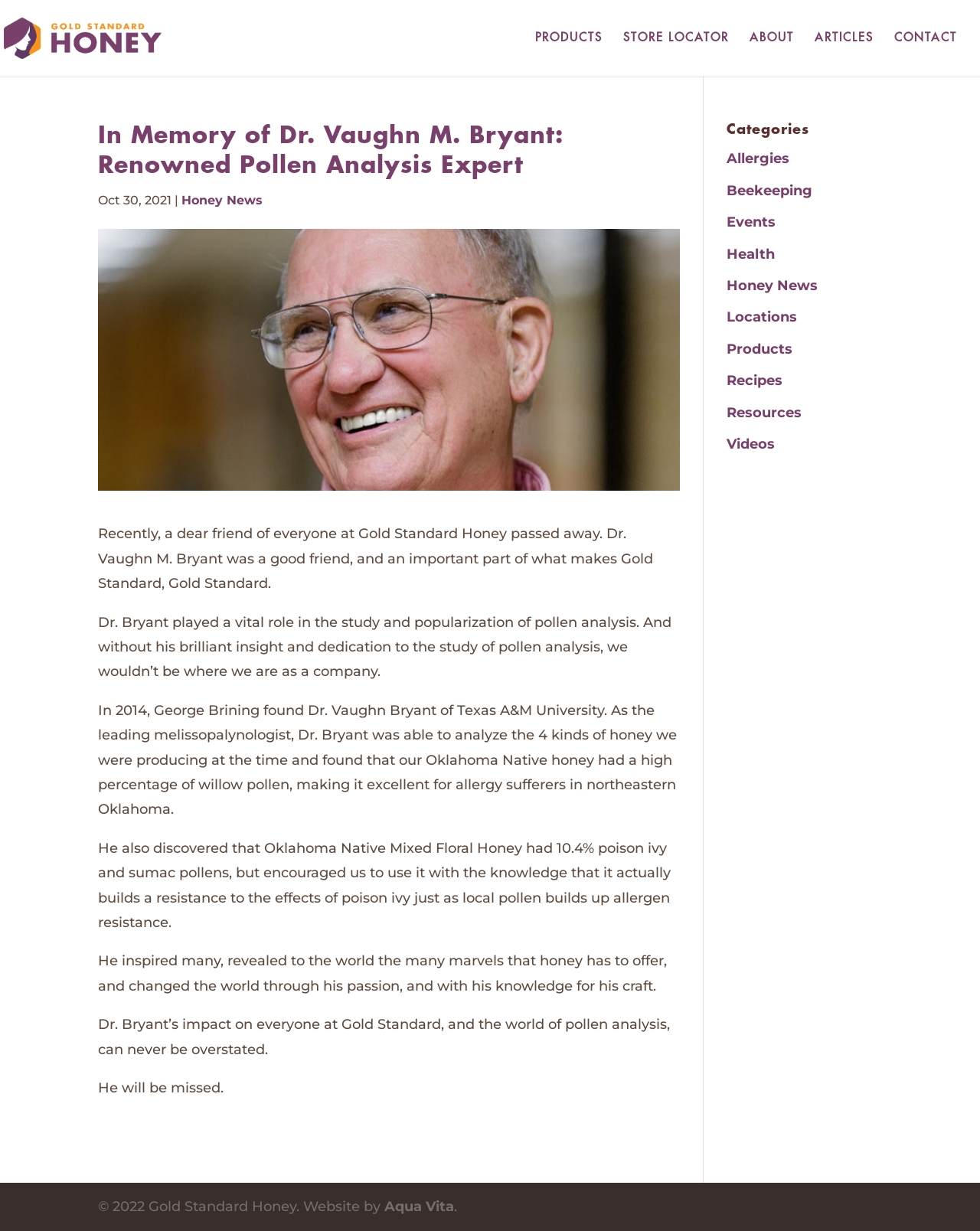Identify the bounding box coordinates of the area you need to click to perform the following instruction: "Reply to ArtofAleksey's post".

None